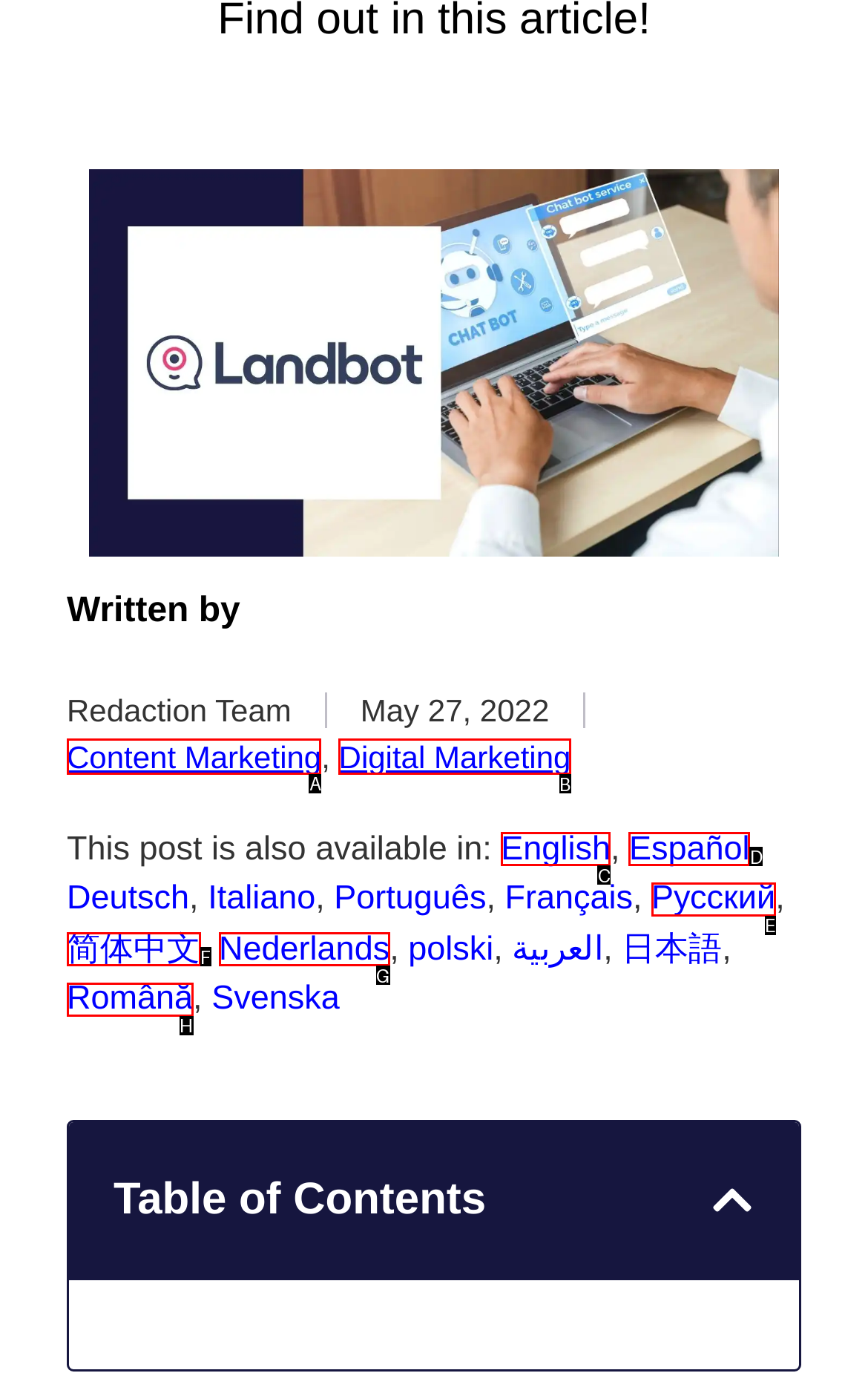Tell me the correct option to click for this task: Click on the Content Marketing link
Write down the option's letter from the given choices.

A